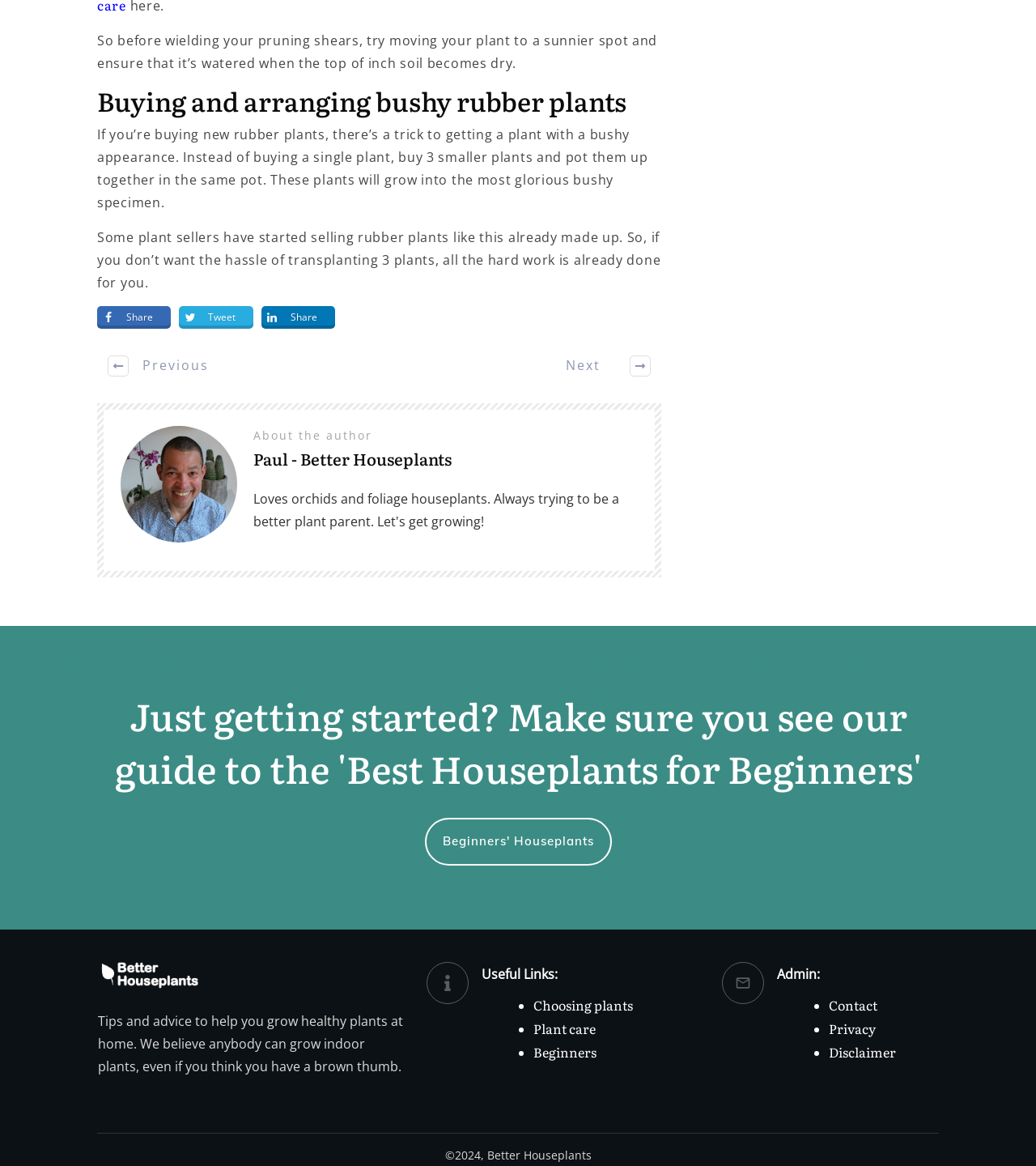Given the element description, predict the bounding box coordinates in the format (top-left x, top-left y, bottom-right x, bottom-right y). Make sure all values are between 0 and 1. Here is the element description: Choosing plants

[0.515, 0.853, 0.611, 0.87]